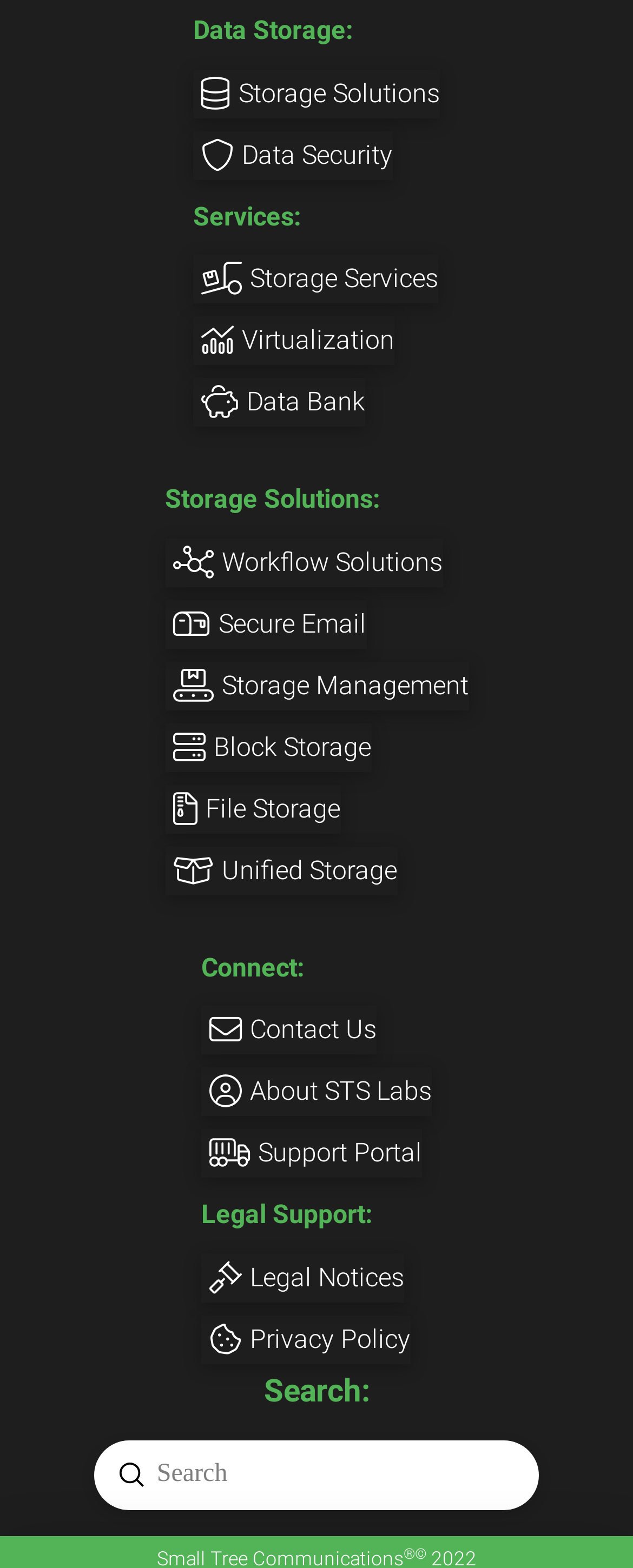Please specify the bounding box coordinates of the clickable section necessary to execute the following command: "Contact Us".

[0.318, 0.642, 0.595, 0.673]